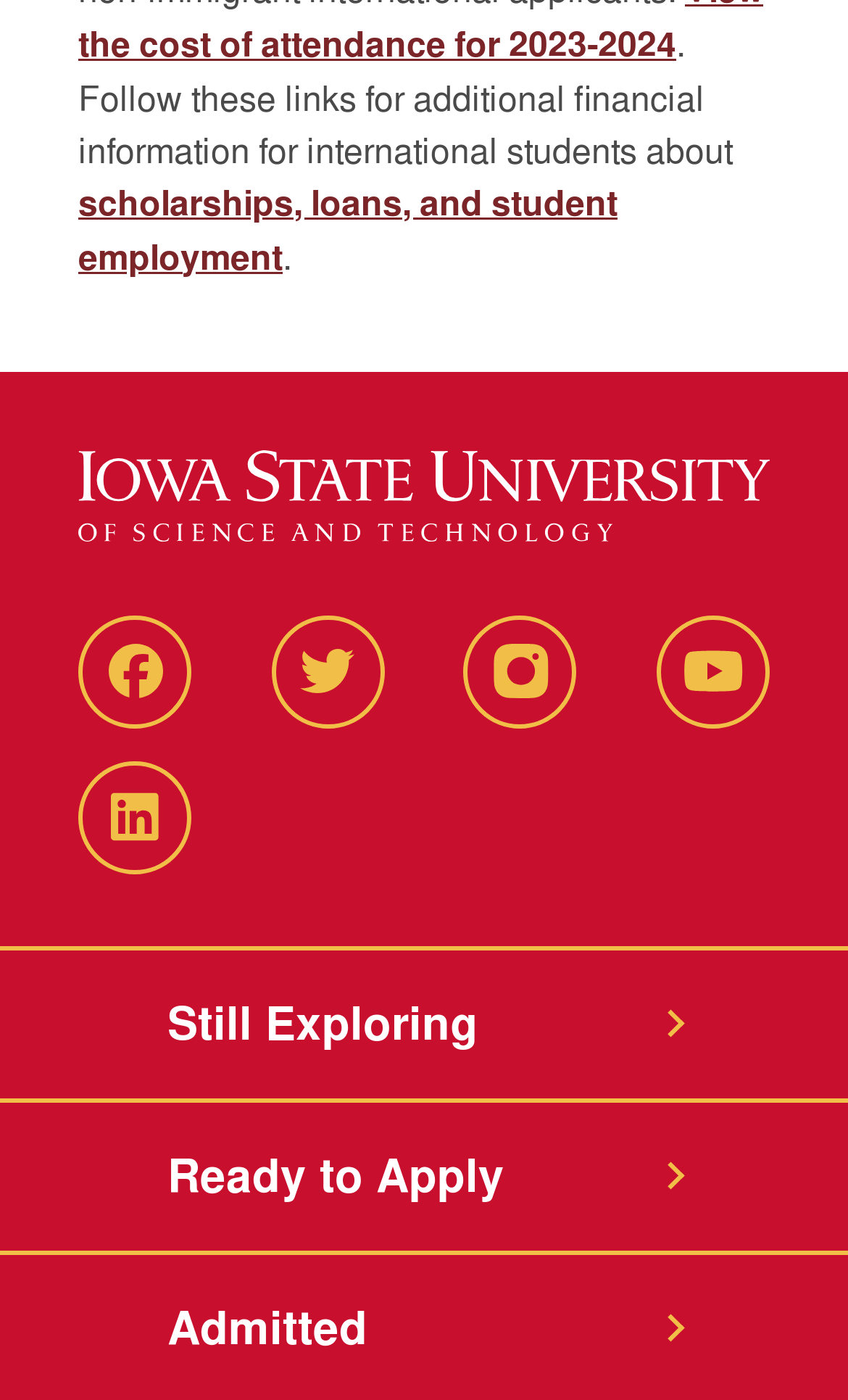Can you look at the image and give a comprehensive answer to the question:
What are the three options for students?

The three options for students can be found at the bottom of the webpage, with bounding boxes of [0.197, 0.705, 0.803, 0.758], [0.197, 0.814, 0.803, 0.867], and [0.197, 0.923, 0.803, 0.975]. The options are 'Still Exploring', 'Ready to Apply', and 'Admitted'.